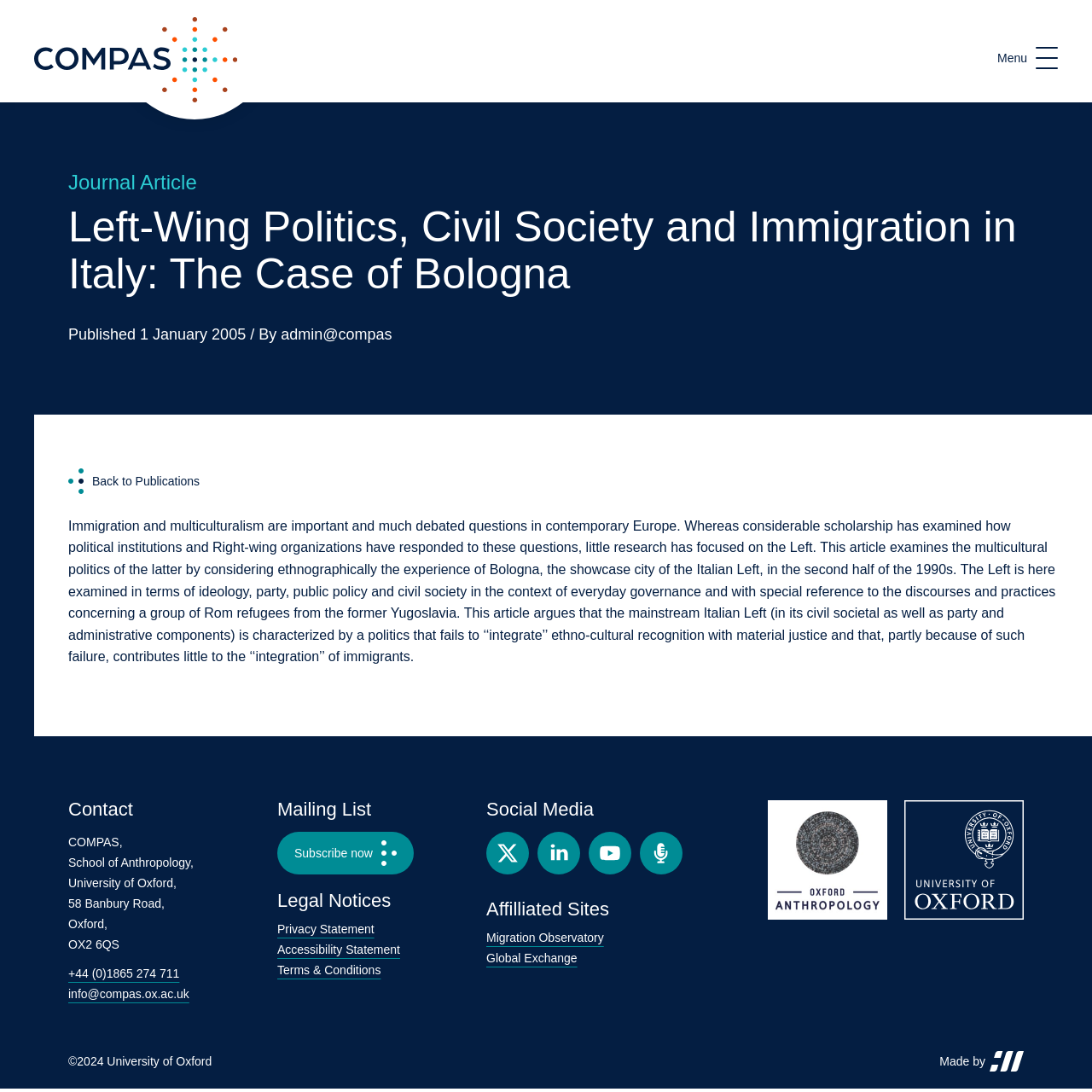Please give a succinct answer to the question in one word or phrase:
What is the name of the organization?

COMPAS